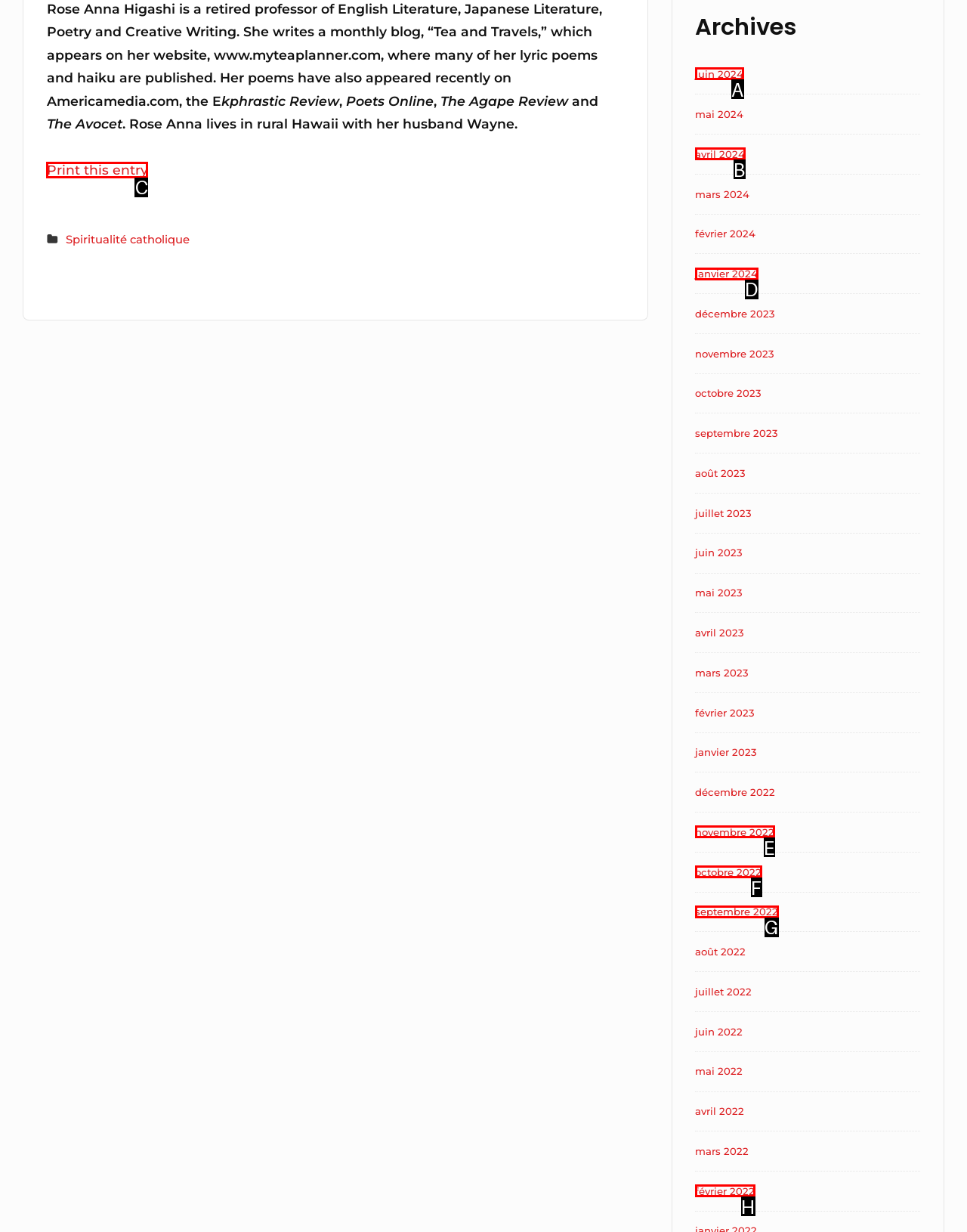Decide which HTML element to click to complete the task: Go to juin 2024 Provide the letter of the appropriate option.

A